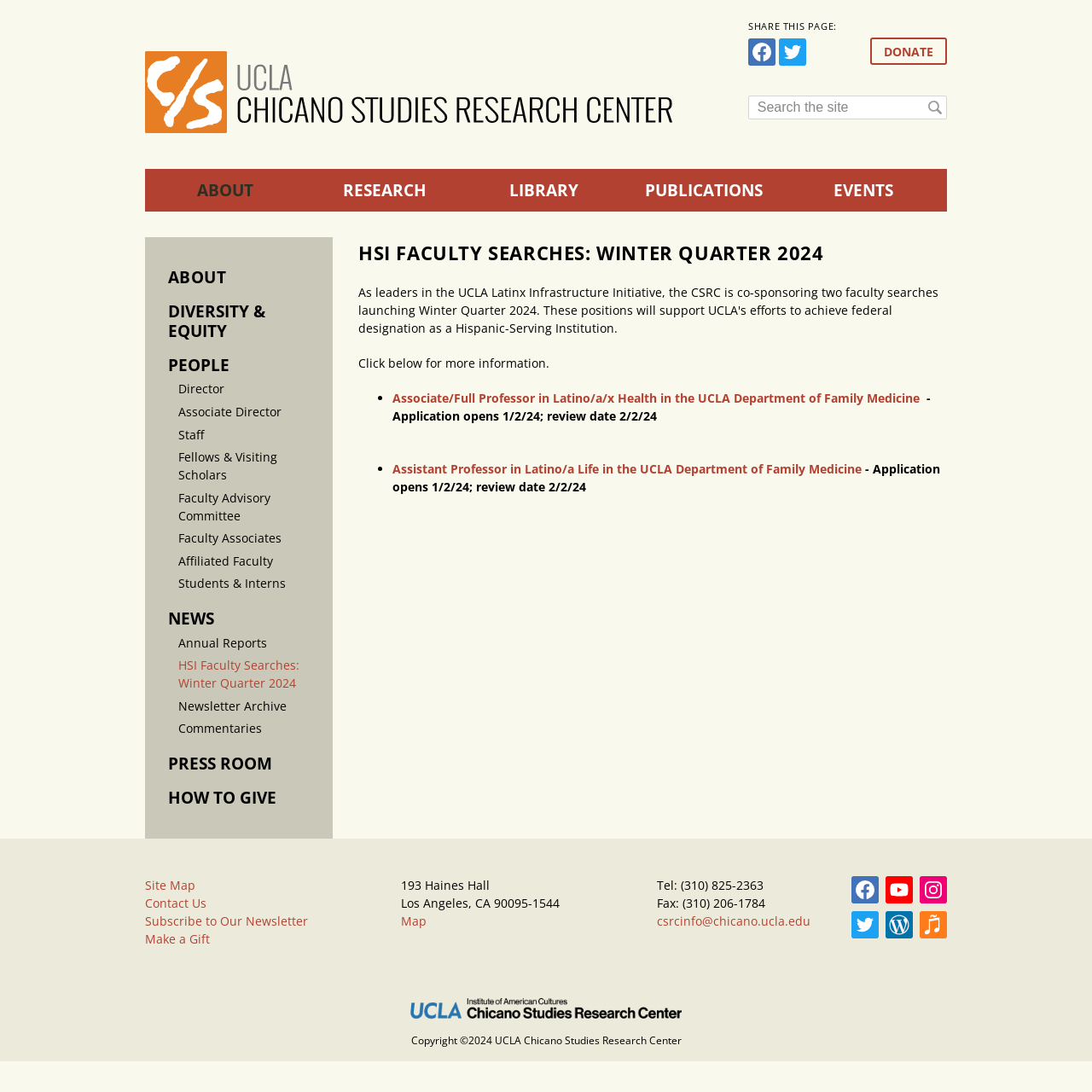Provide the bounding box for the UI element matching this description: "Subscribe to Our Newsletter".

[0.133, 0.836, 0.282, 0.851]